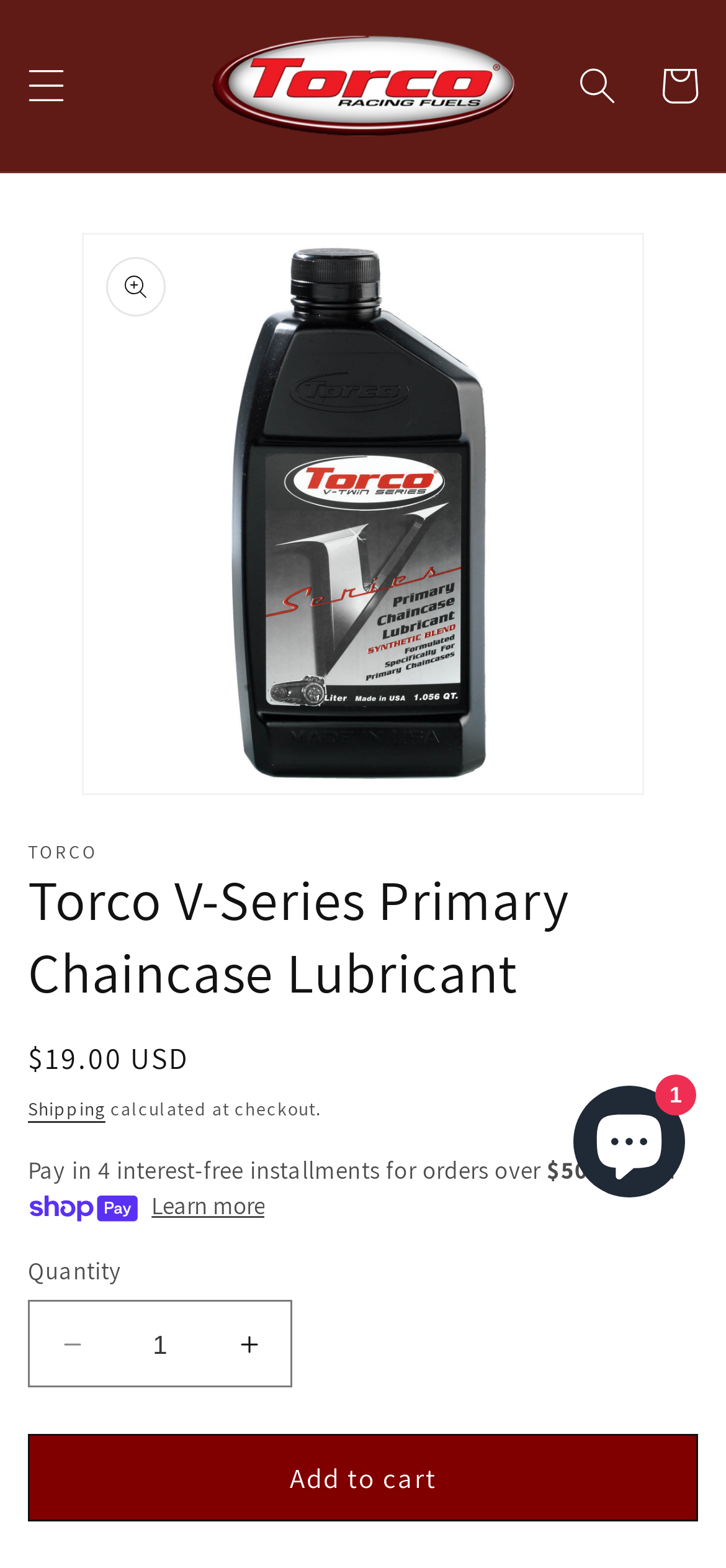Provide an in-depth caption for the contents of the webpage.

The webpage is about Torco V-Series Primary Chaincase Lubricant, a product from Torco Race Fuels. At the top left, there is a menu button labeled "Menu" and a link to "Torco Race Fuels" with an accompanying image of the brand's logo. On the top right, there is a search button and a link to "Cart".

Below the top navigation, there is a gallery viewer section that takes up most of the page's width, containing an image of the lubricant product. Above the image, there is a heading that reads "Torco V-Series Primary Chaincase Lubricant". 

To the right of the image, there is a section with product information. It starts with a "Regular price" label, followed by the price "$19.00 USD". Below that, there is a link to "Shipping" and a note that the shipping cost will be calculated at checkout. 

Further down, there is a section promoting payment in four interest-free installments for orders over $50.00, with a "Learn more" button and an image of the Shop Pay logo. 

Below that, there is a quantity selector with decrease and increase buttons, and a spin button to input the desired quantity. Finally, there is an "Add to cart" button at the bottom of the page.

On the bottom right, there is a chat window with a Shopify online store chat button and an image.